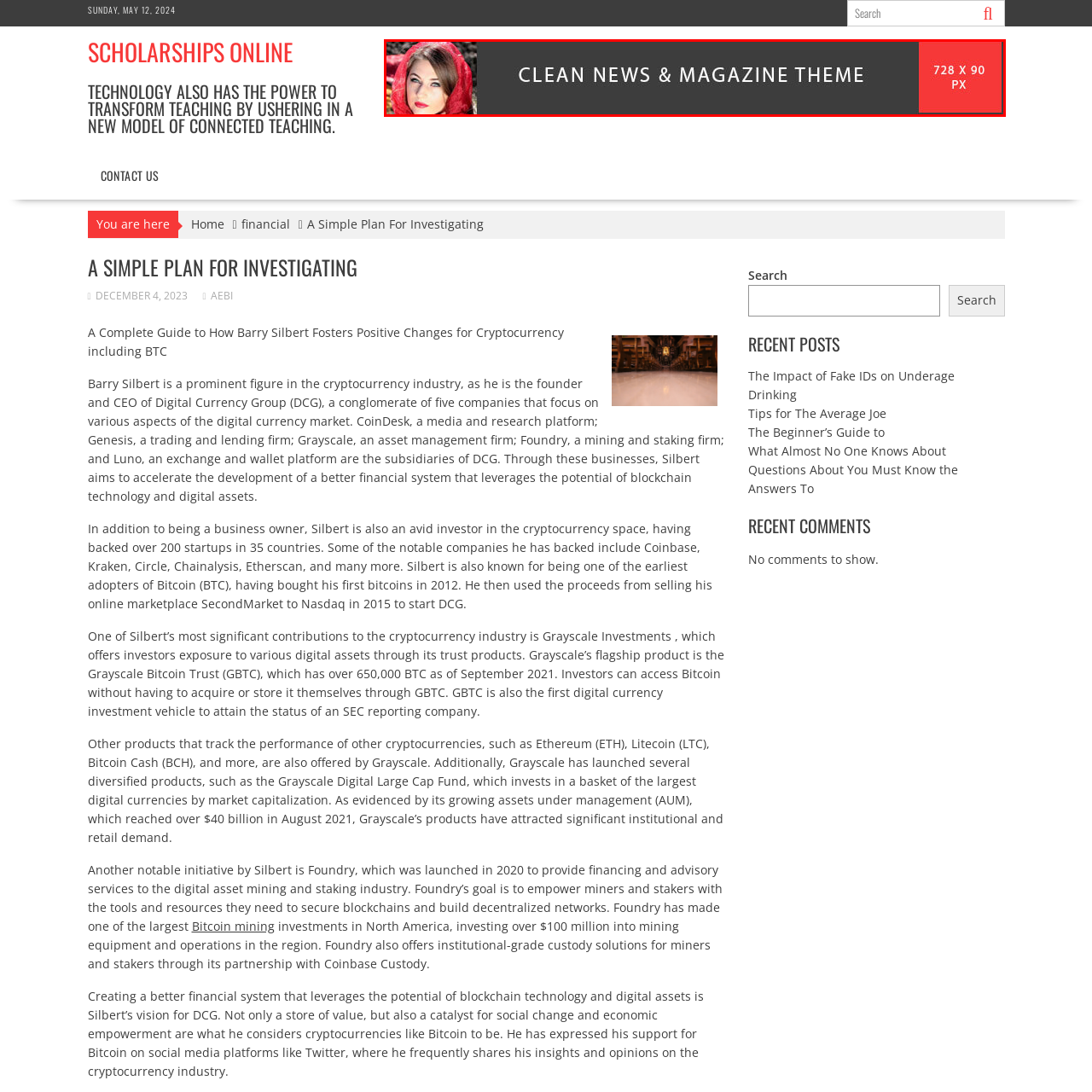Describe the features and objects visible in the red-framed section of the image in detail.

The image features a promotional banner for a "Clean News & Magazine Theme," optimized for a resolution of 728 x 90 pixels. The design incorporates a striking photograph of a woman with an elegant look, framed by a vibrant red scarf, which adds a pop of color to the overall clean and modern aesthetic. The background is a dark hue, creating a sharp contrast that highlights the subject and the theme message. This banner is likely intended for use within digital platforms, serving as an eye-catching element that attracts readers to the content, reflecting a contemporary and stylish approach to online news and magazine layouts.